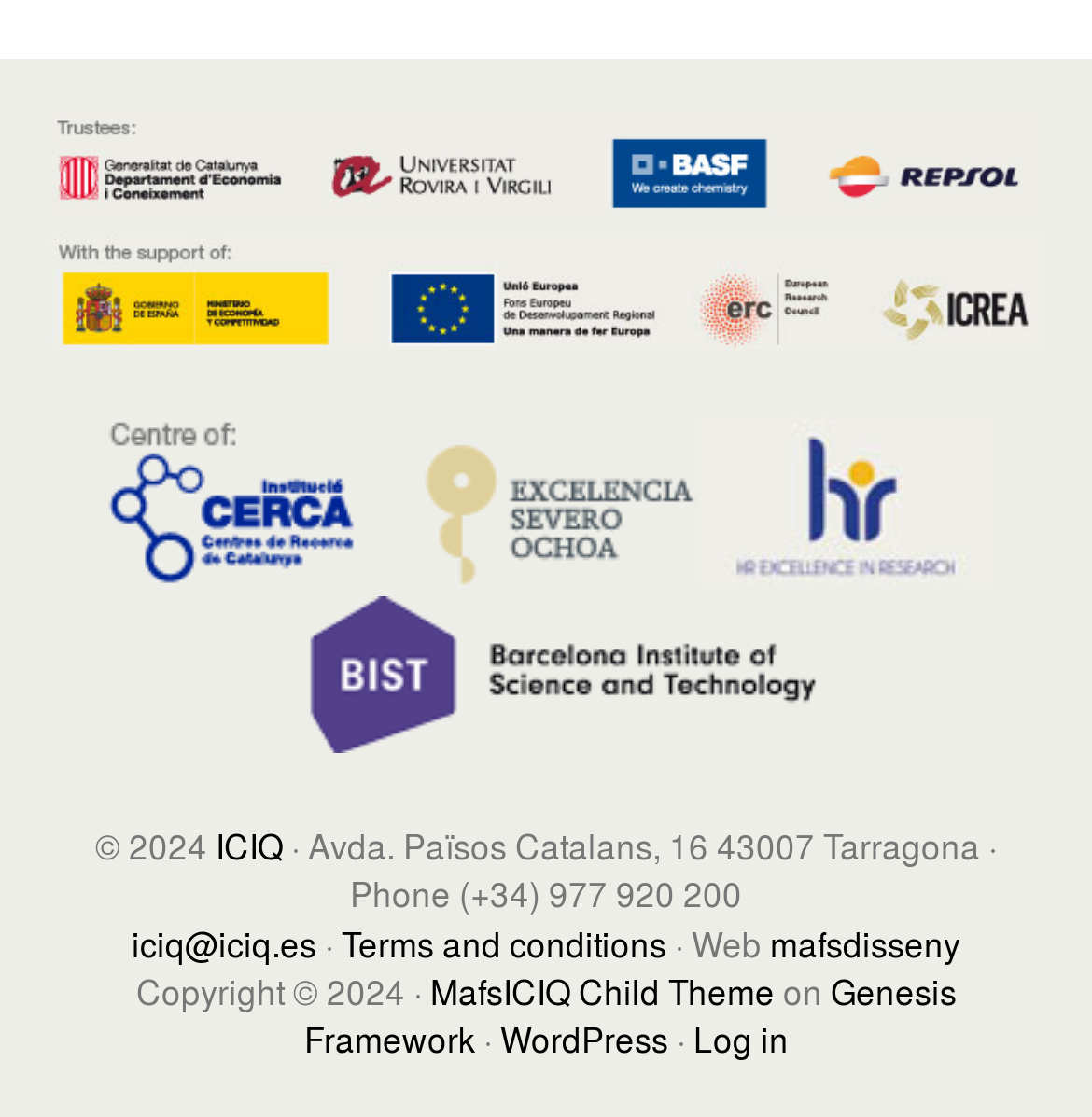Reply to the question below using a single word or brief phrase:
What is the year of copyright?

2024